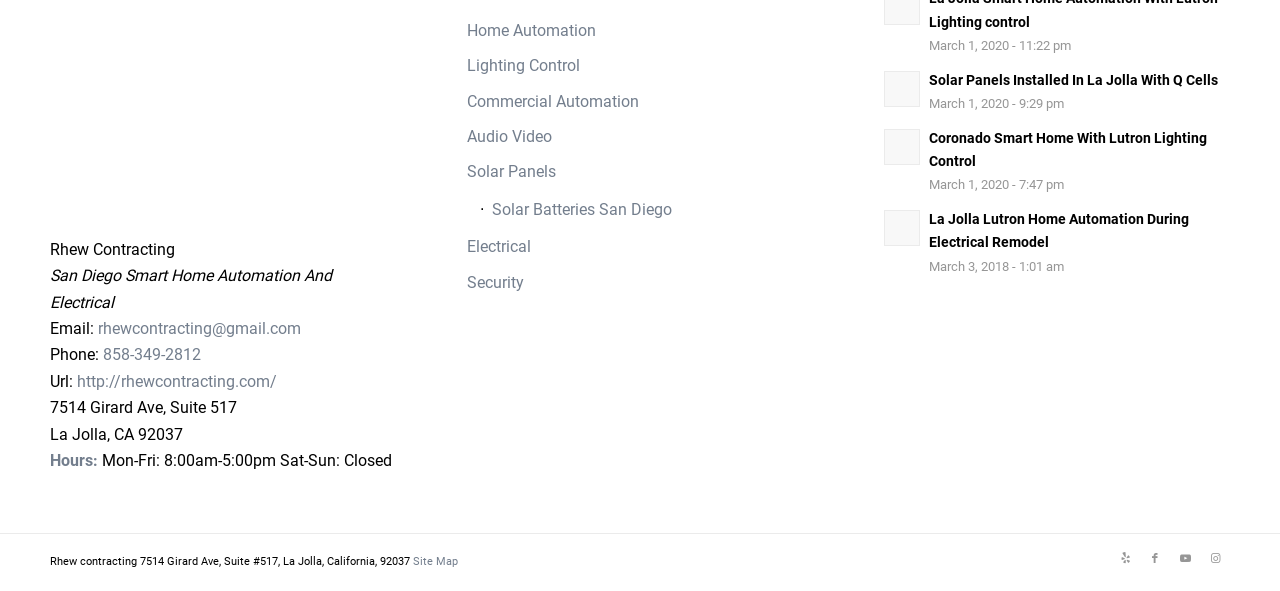Please indicate the bounding box coordinates for the clickable area to complete the following task: "Visit the company website". The coordinates should be specified as four float numbers between 0 and 1, i.e., [left, top, right, bottom].

[0.06, 0.629, 0.216, 0.661]